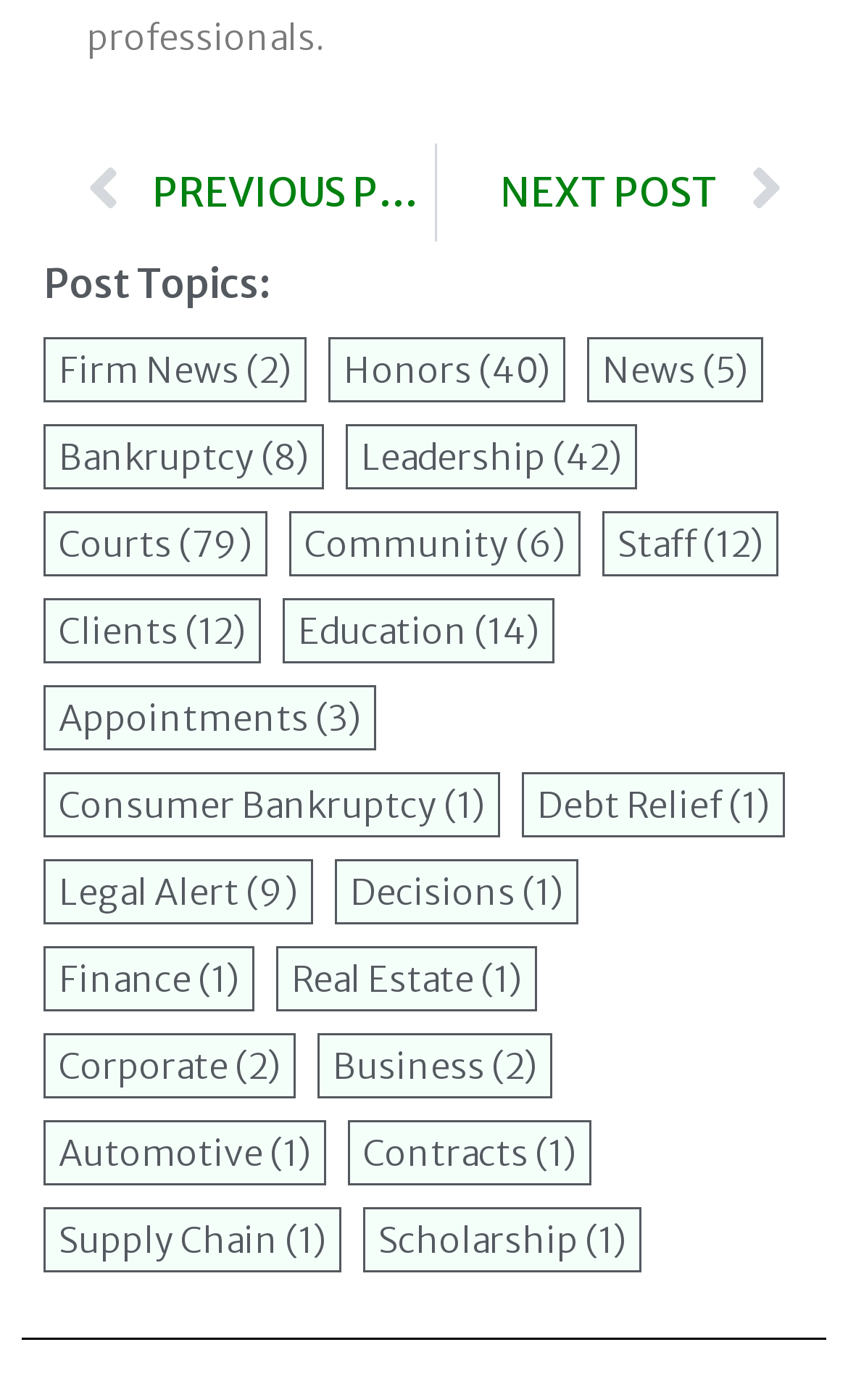Pinpoint the bounding box coordinates of the clickable area necessary to execute the following instruction: "Read about honors". The coordinates should be given as four float numbers between 0 and 1, namely [left, top, right, bottom].

[0.405, 0.252, 0.649, 0.276]